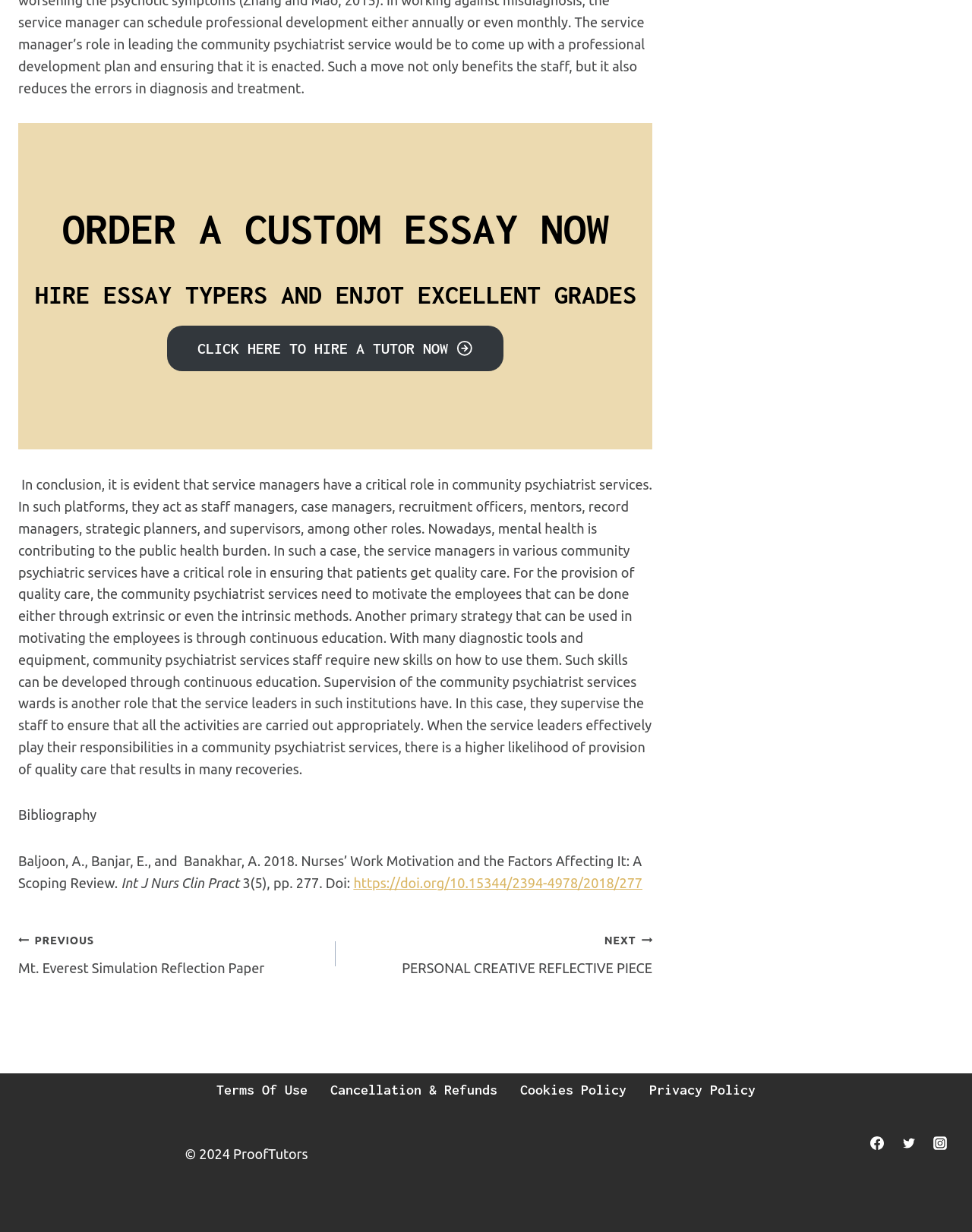What is the year of the copyright statement?
Look at the image and respond with a one-word or short-phrase answer.

2024